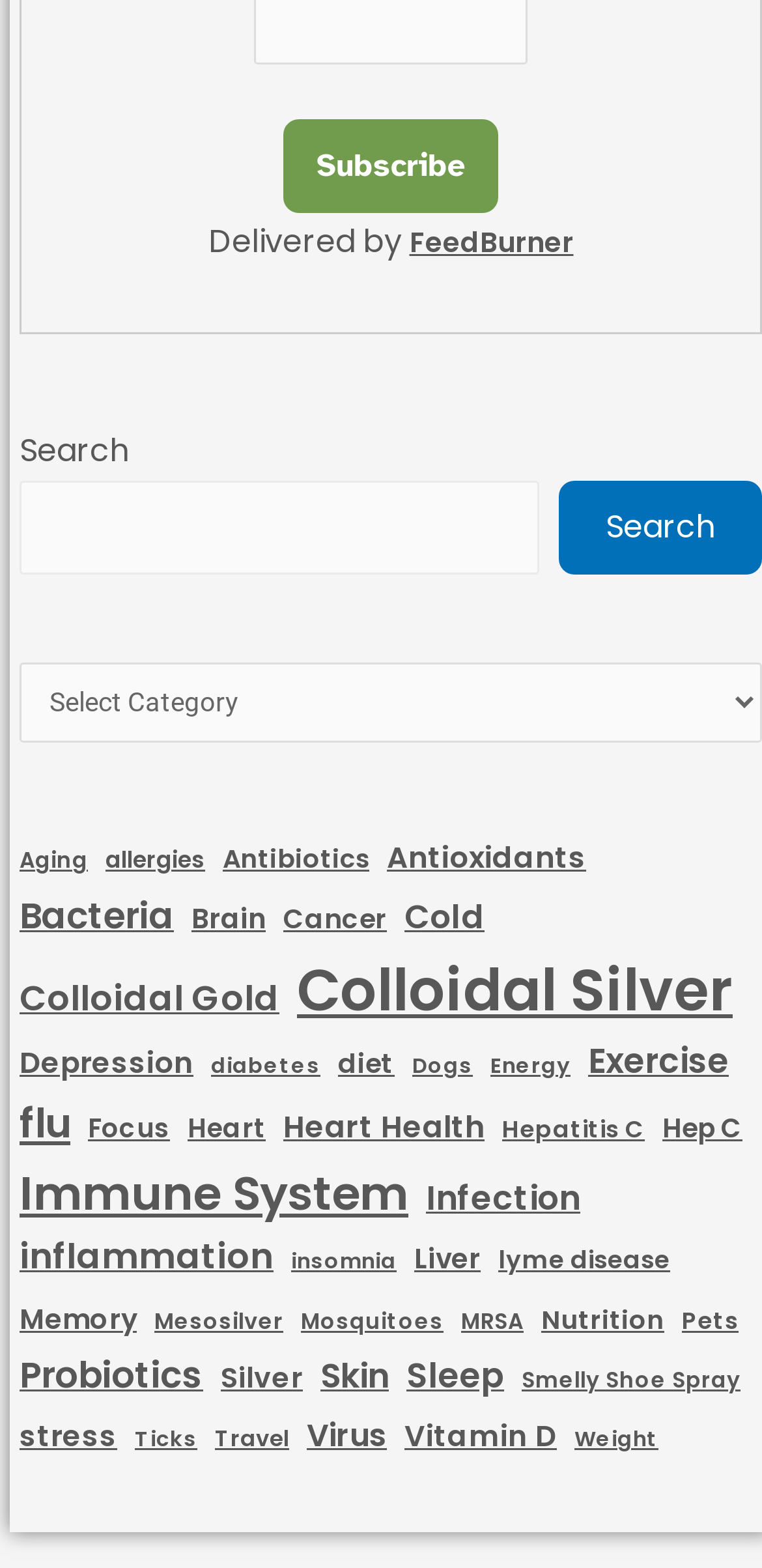For the element described, predict the bounding box coordinates as (top-left x, top-left y, bottom-right x, bottom-right y). All values should be between 0 and 1. Element description: parent_node: Search name="s"

[0.026, 0.307, 0.708, 0.367]